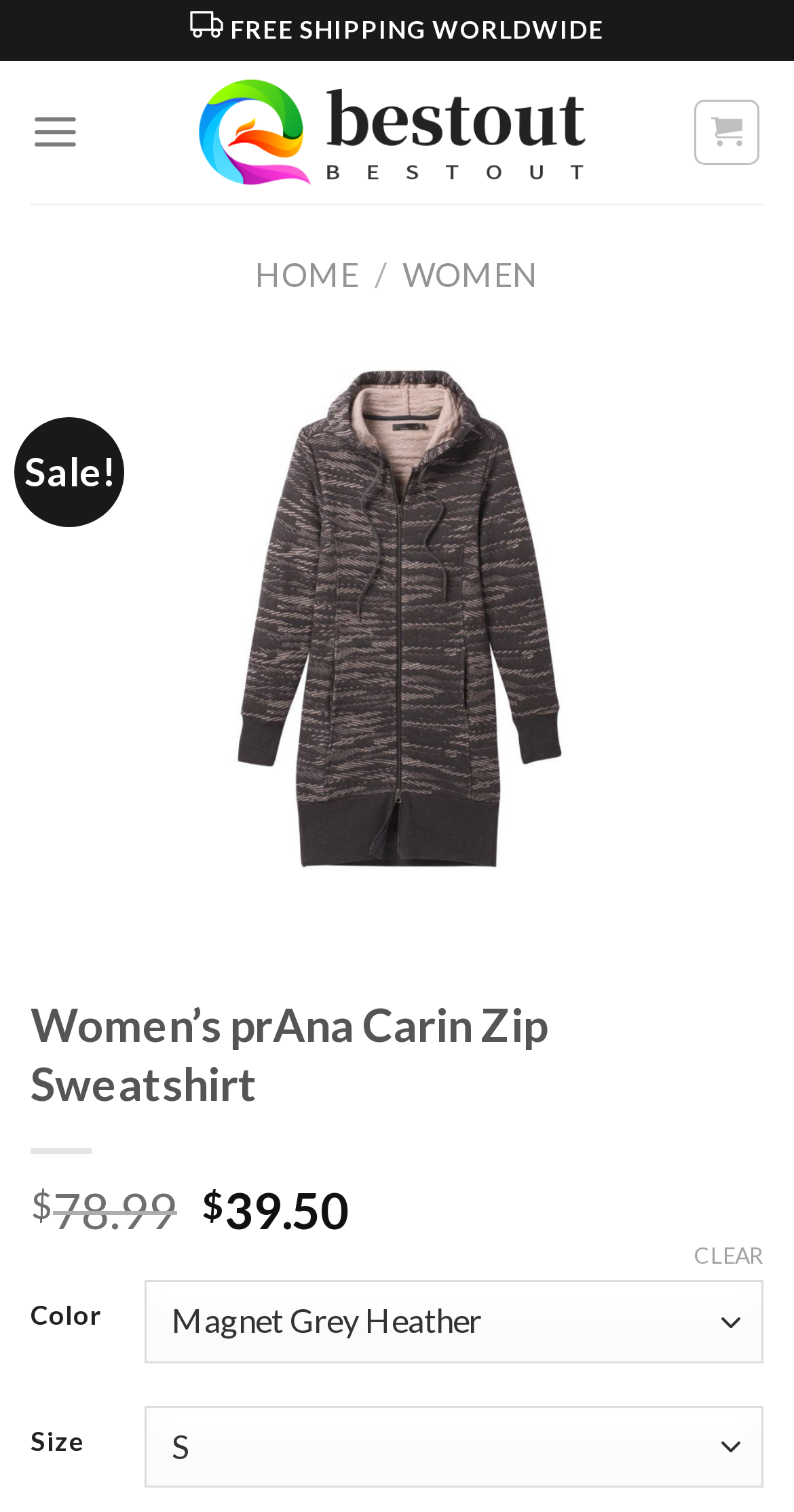Show the bounding box coordinates of the region that should be clicked to follow the instruction: "Click on the 'Menu' link."

[0.038, 0.054, 0.101, 0.121]